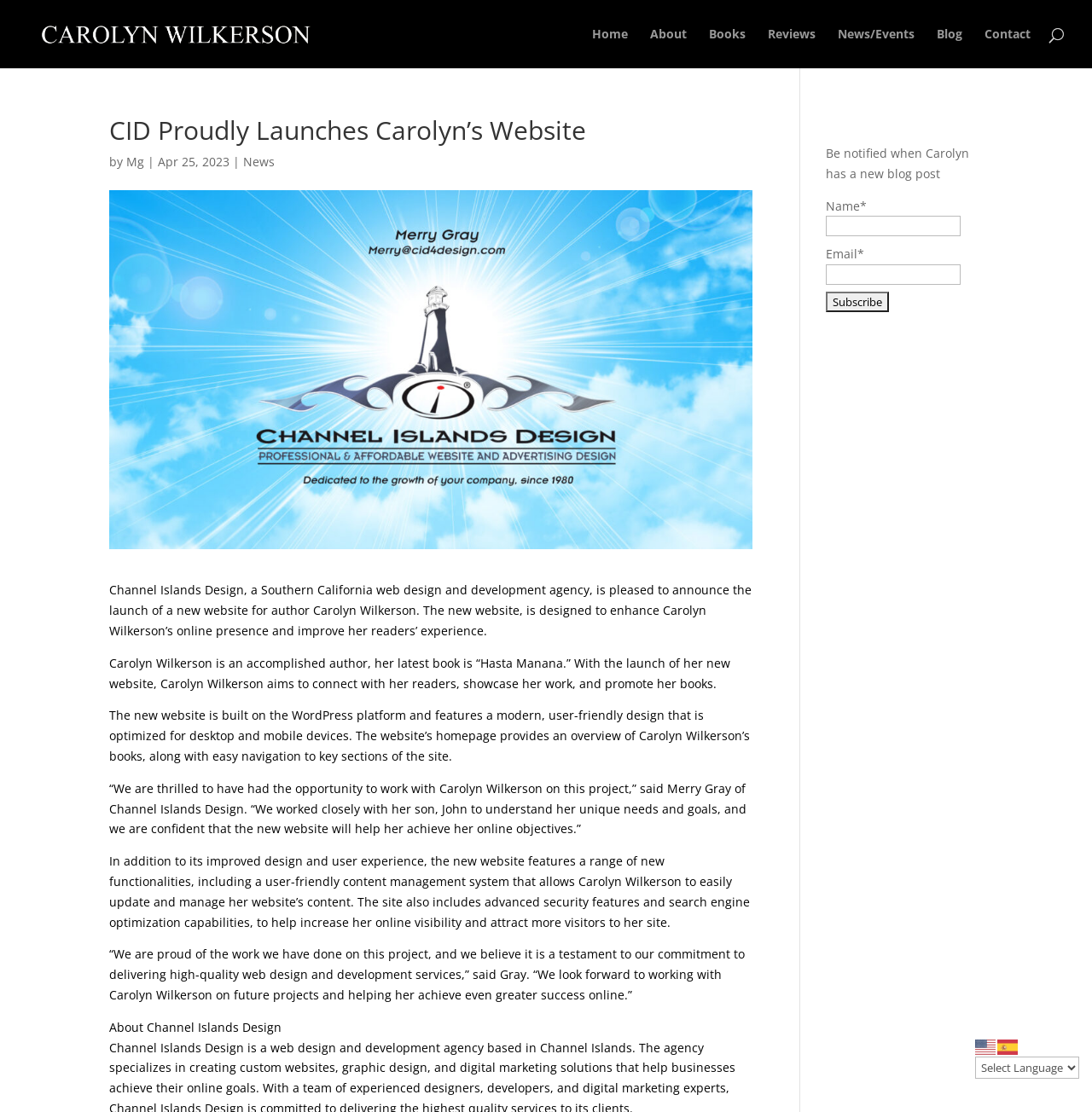Determine the bounding box coordinates of the clickable element to achieve the following action: 'Read the latest news'. Provide the coordinates as four float values between 0 and 1, formatted as [left, top, right, bottom].

[0.223, 0.138, 0.252, 0.153]